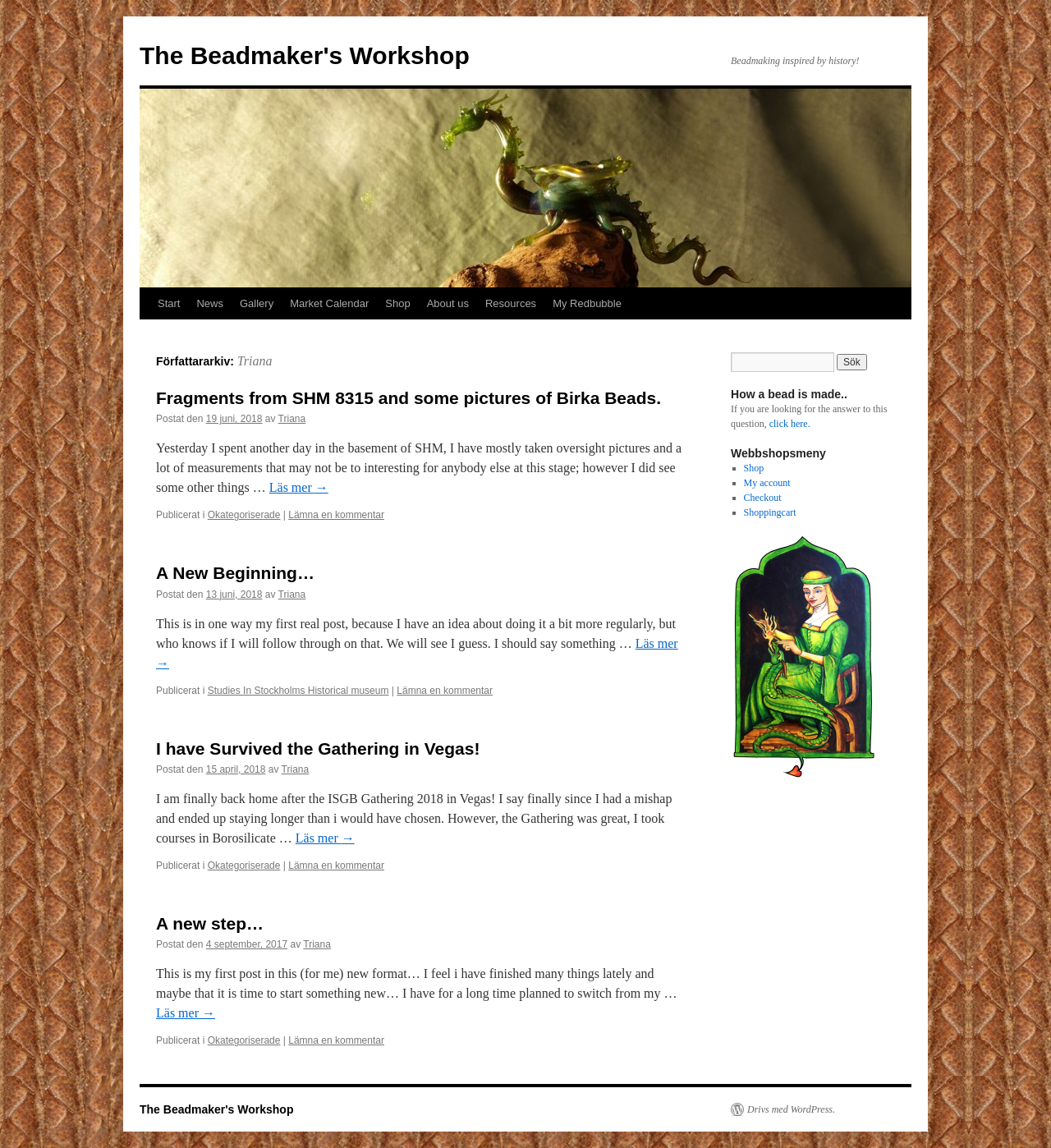Using the information from the screenshot, answer the following question thoroughly:
What is the purpose of the search box?

The search box is located in the complementary section of the webpage, and it has a button that says 'Sök', which is Swedish for 'Search'. This suggests that the purpose of the search box is to search the website.